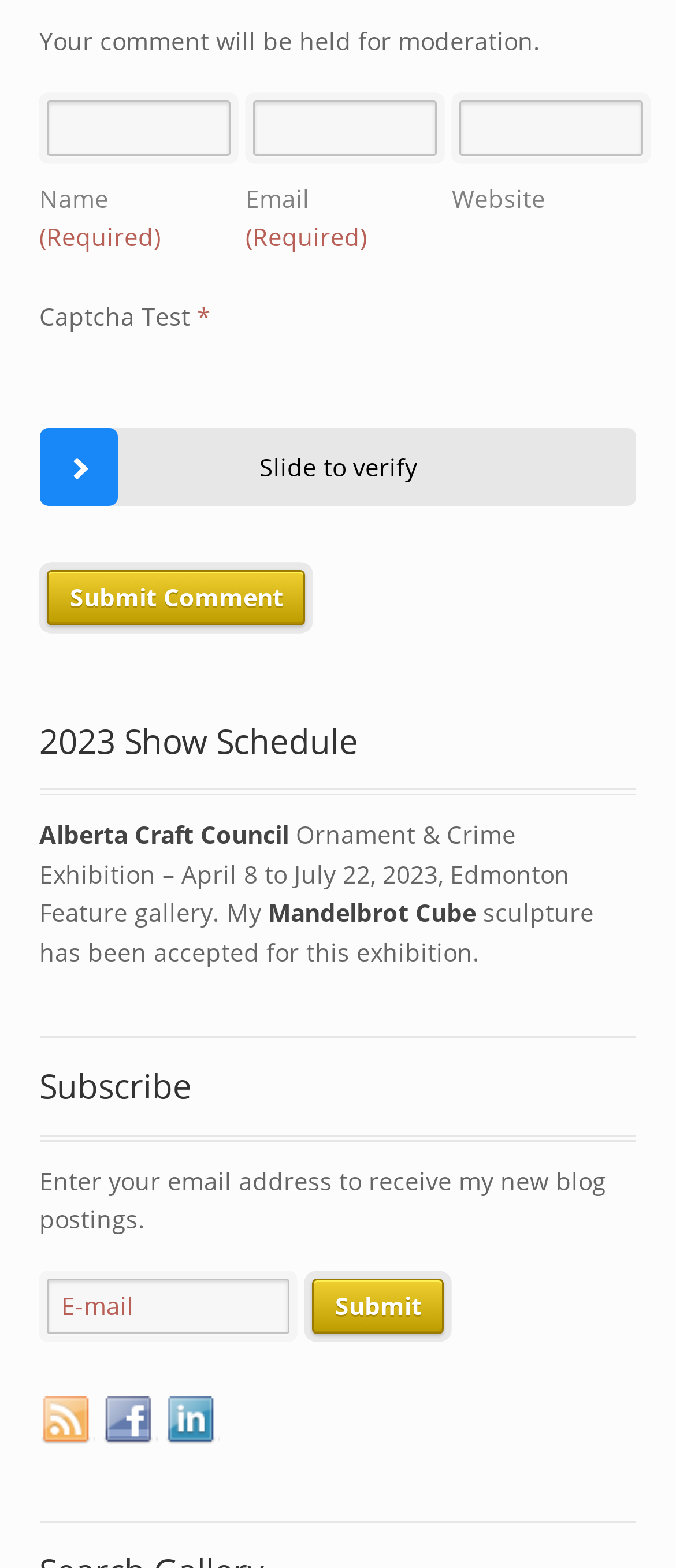What is the exhibition mentioned on the webpage?
Using the image as a reference, give an elaborate response to the question.

The exhibition mentioned on the webpage is the 'Ornament & Crime Exhibition' which will take place from April 8 to July 22, 2023, at the Edmonton Feature gallery, as indicated by the text 'Ornament & Crime Exhibition – April 8 to July 22, 2023, Edmonton Feature gallery'.